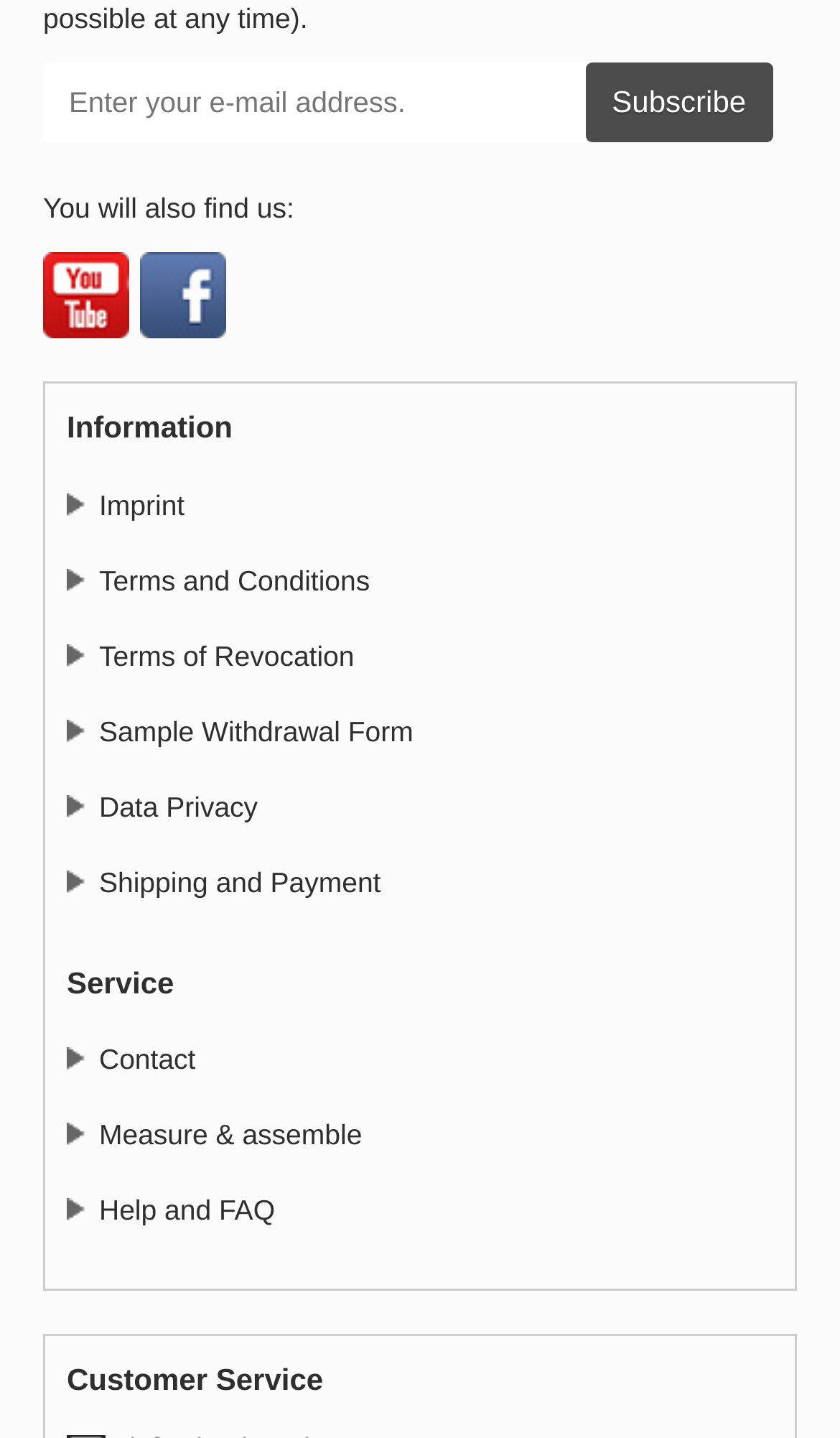What is the last link in the 'Service' section?
Provide a one-word or short-phrase answer based on the image.

Help and FAQ